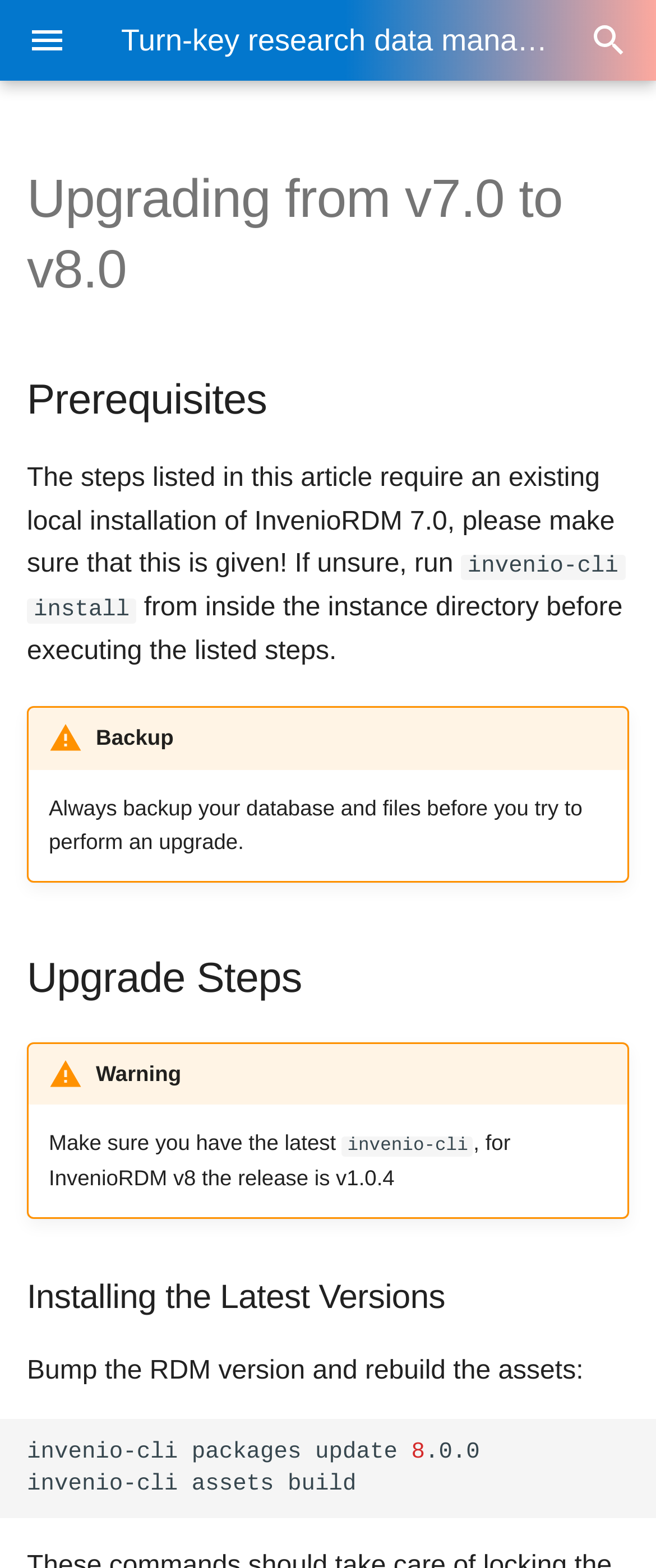Locate the bounding box of the UI element described in the following text: "Metadata-only records".

[0.0, 0.803, 0.621, 0.855]